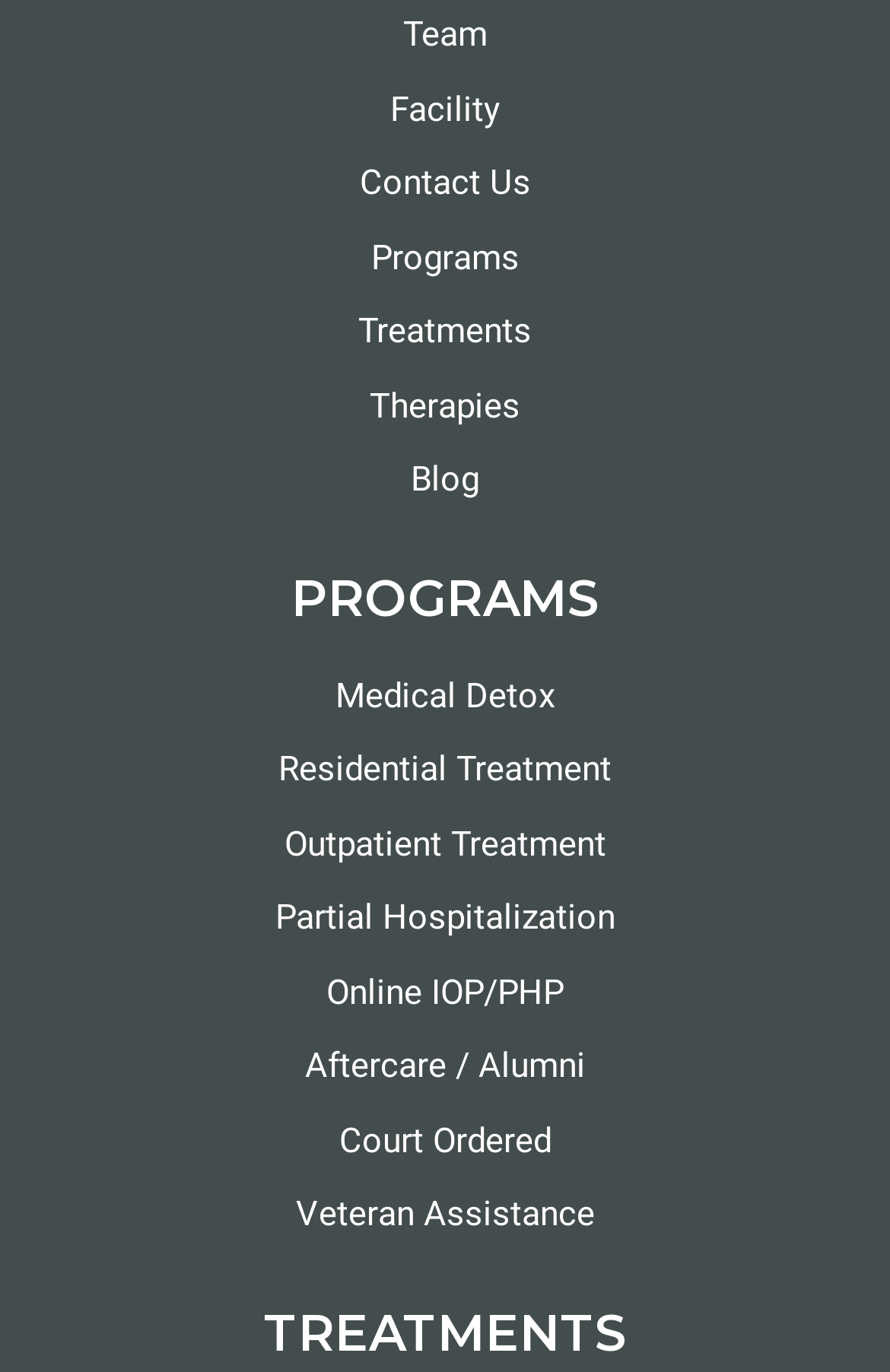Please find the bounding box coordinates of the element that needs to be clicked to perform the following instruction: "visit the Blog". The bounding box coordinates should be four float numbers between 0 and 1, represented as [left, top, right, bottom].

[0.051, 0.331, 0.949, 0.369]